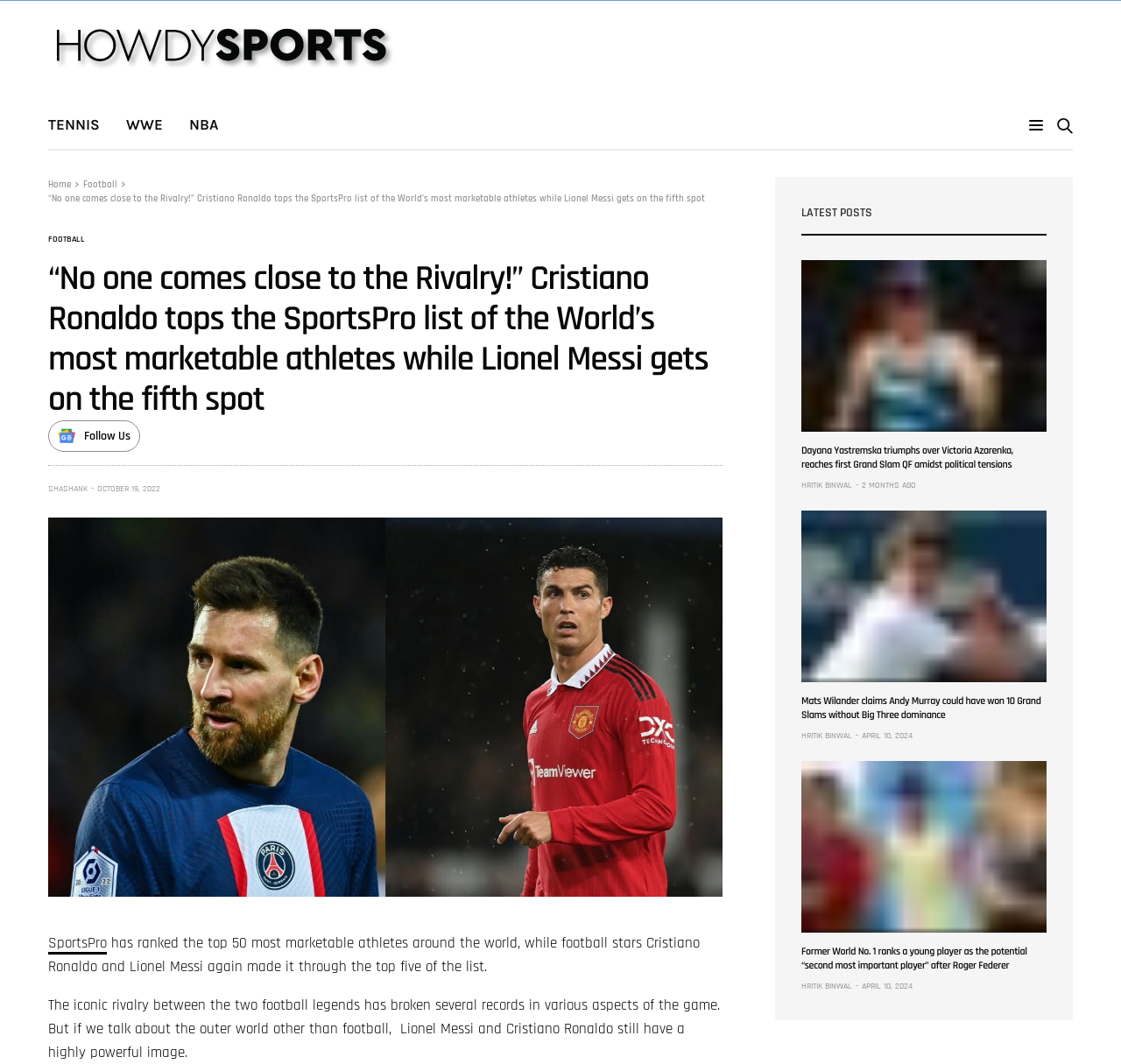Find the bounding box coordinates for the area that should be clicked to accomplish the instruction: "Follow HowdySports".

[0.043, 0.0, 0.355, 0.095]